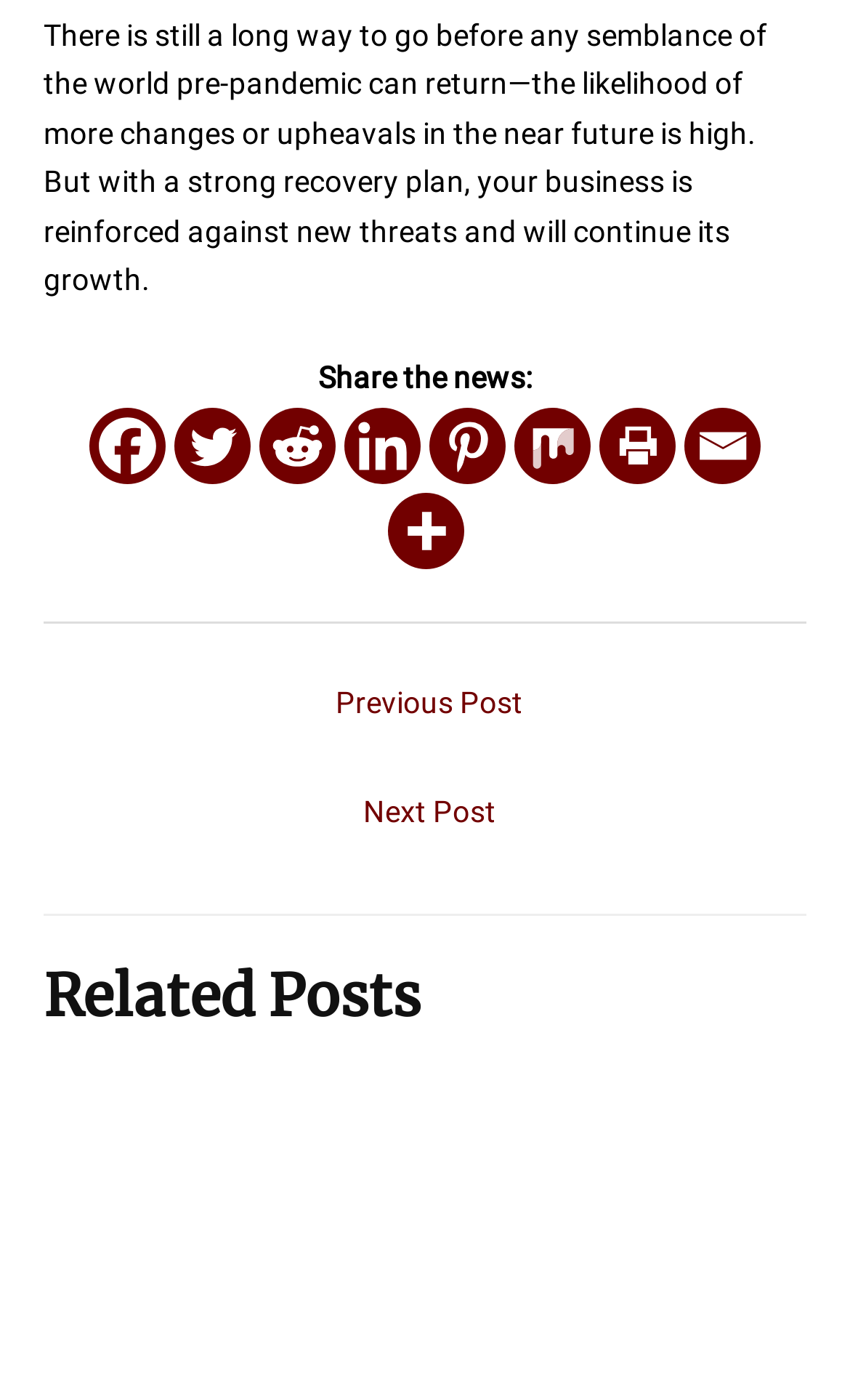Bounding box coordinates are specified in the format (top-left x, top-left y, bottom-right x, bottom-right y). All values are floating point numbers bounded between 0 and 1. Please provide the bounding box coordinate of the region this sentence describes: Next Post →

[0.056, 0.558, 0.954, 0.607]